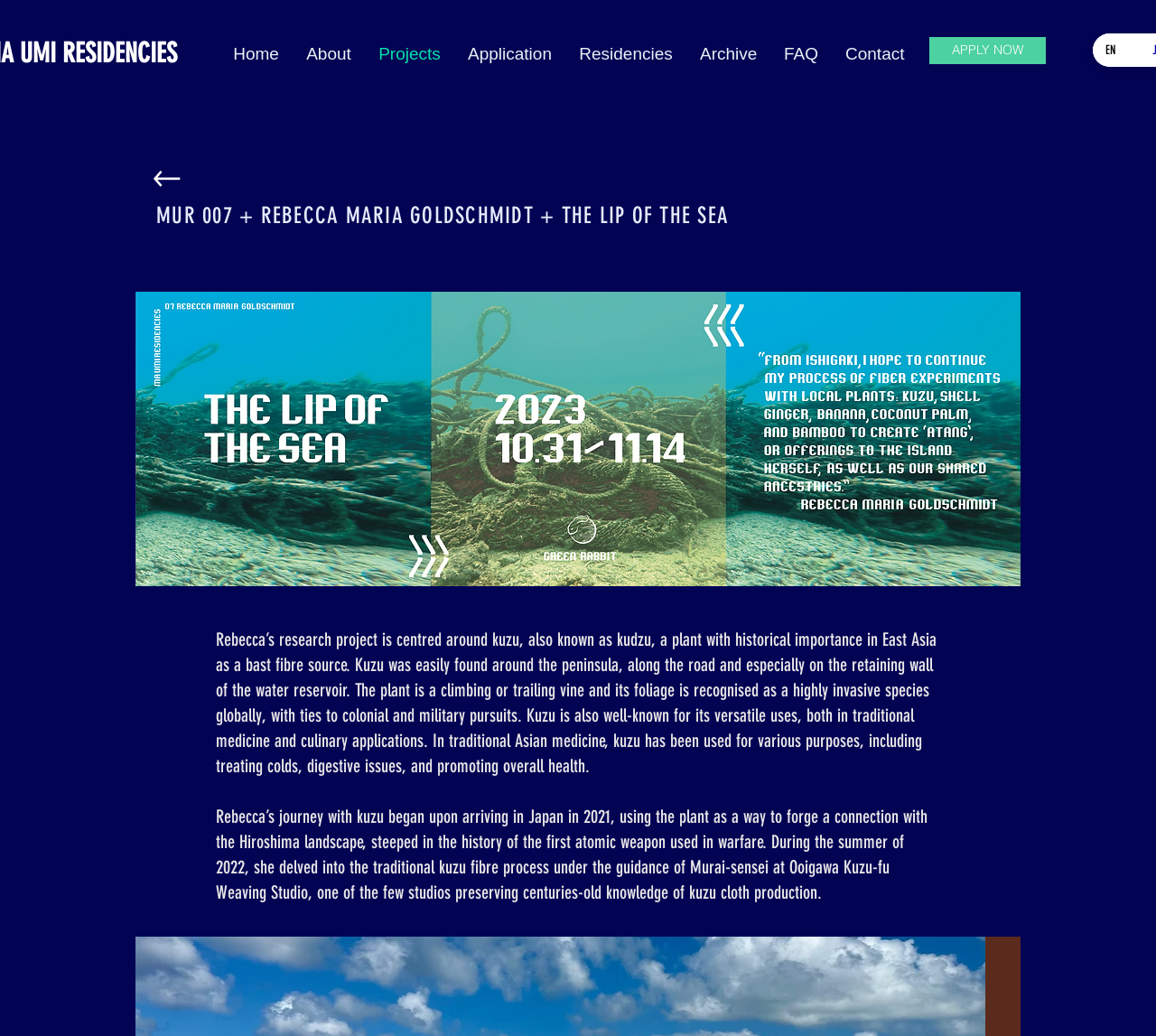Please specify the bounding box coordinates of the element that should be clicked to execute the given instruction: 'Go to the About page'. Ensure the coordinates are four float numbers between 0 and 1, expressed as [left, top, right, bottom].

[0.253, 0.036, 0.316, 0.068]